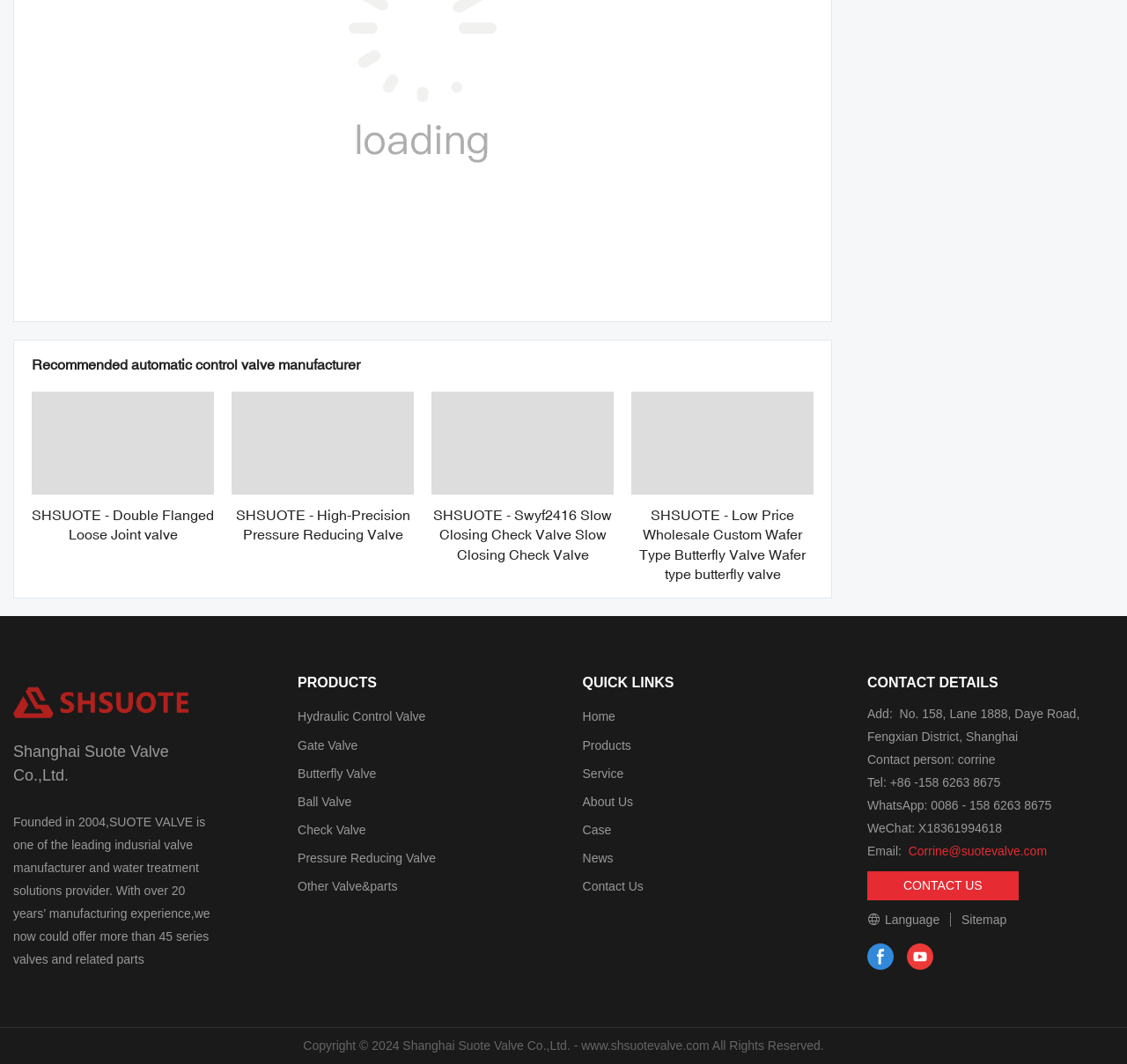Pinpoint the bounding box coordinates of the clickable area necessary to execute the following instruction: "Contact Corrine through email". The coordinates should be given as four float numbers between 0 and 1, namely [left, top, right, bottom].

[0.8, 0.794, 0.929, 0.807]